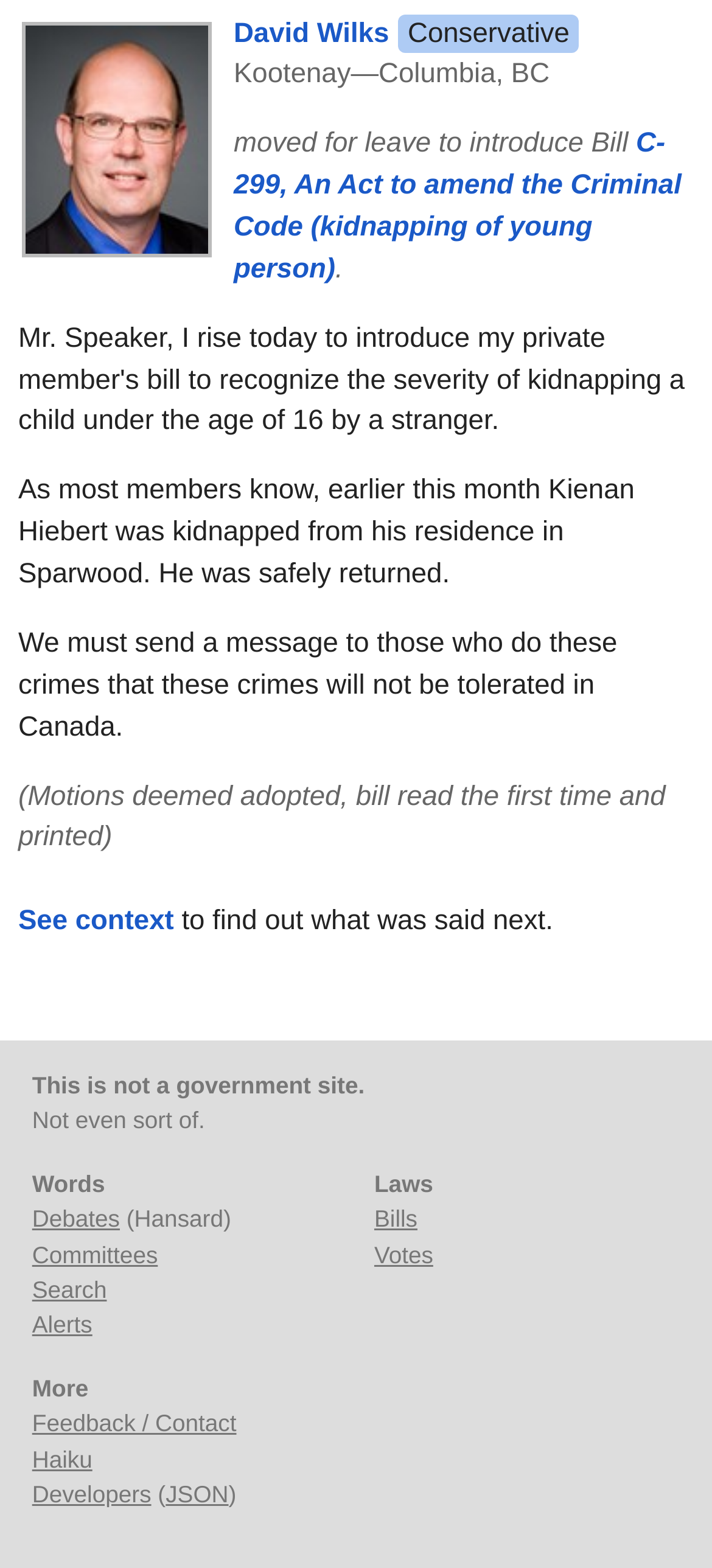From the element description Home Authority, predict the bounding box coordinates of the UI element. The coordinates must be specified in the format (top-left x, top-left y, bottom-right x, bottom-right y) and should be within the 0 to 1 range.

None